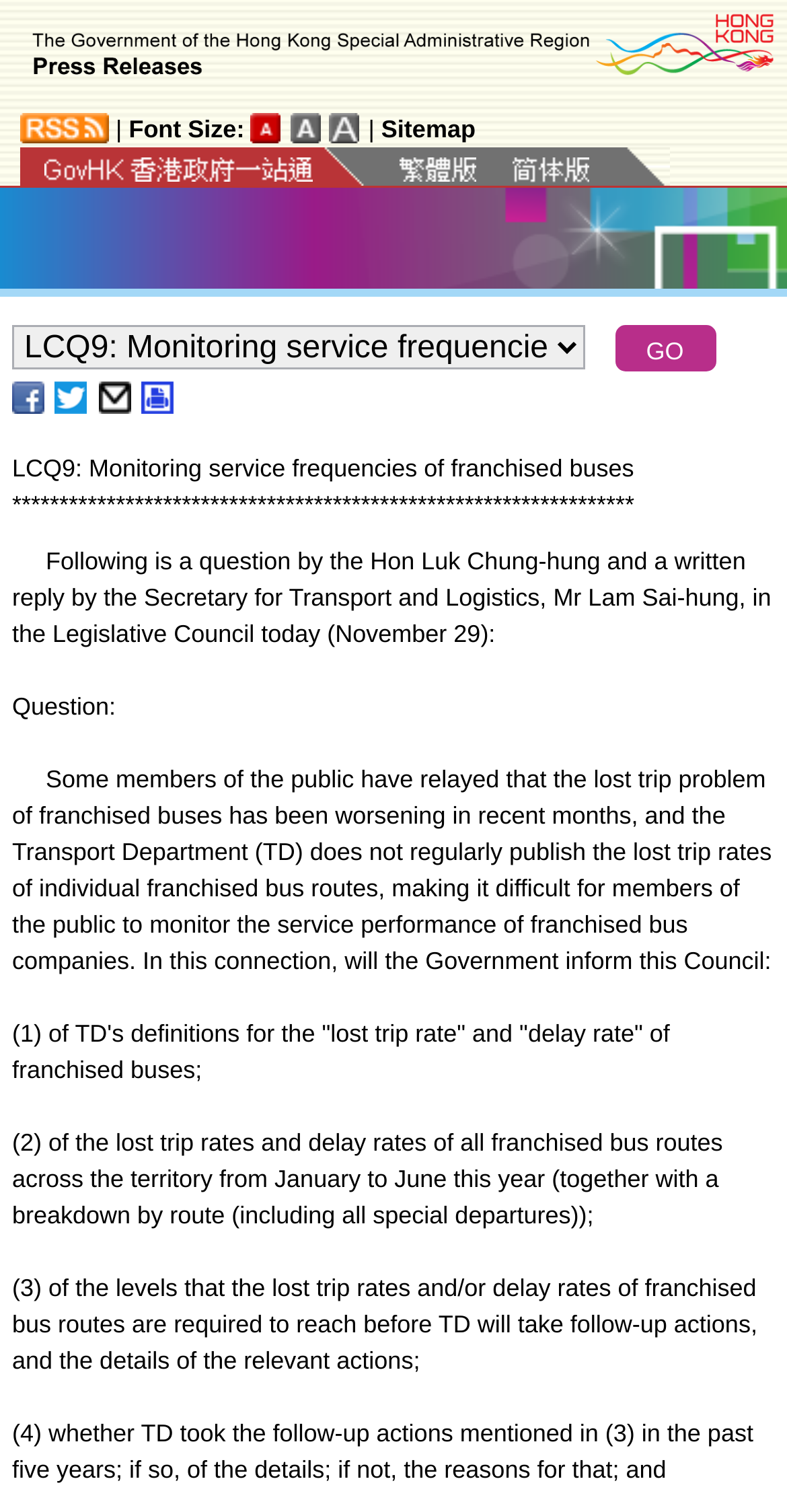Point out the bounding box coordinates of the section to click in order to follow this instruction: "Learn about Wrestling for Gold Initiative".

None